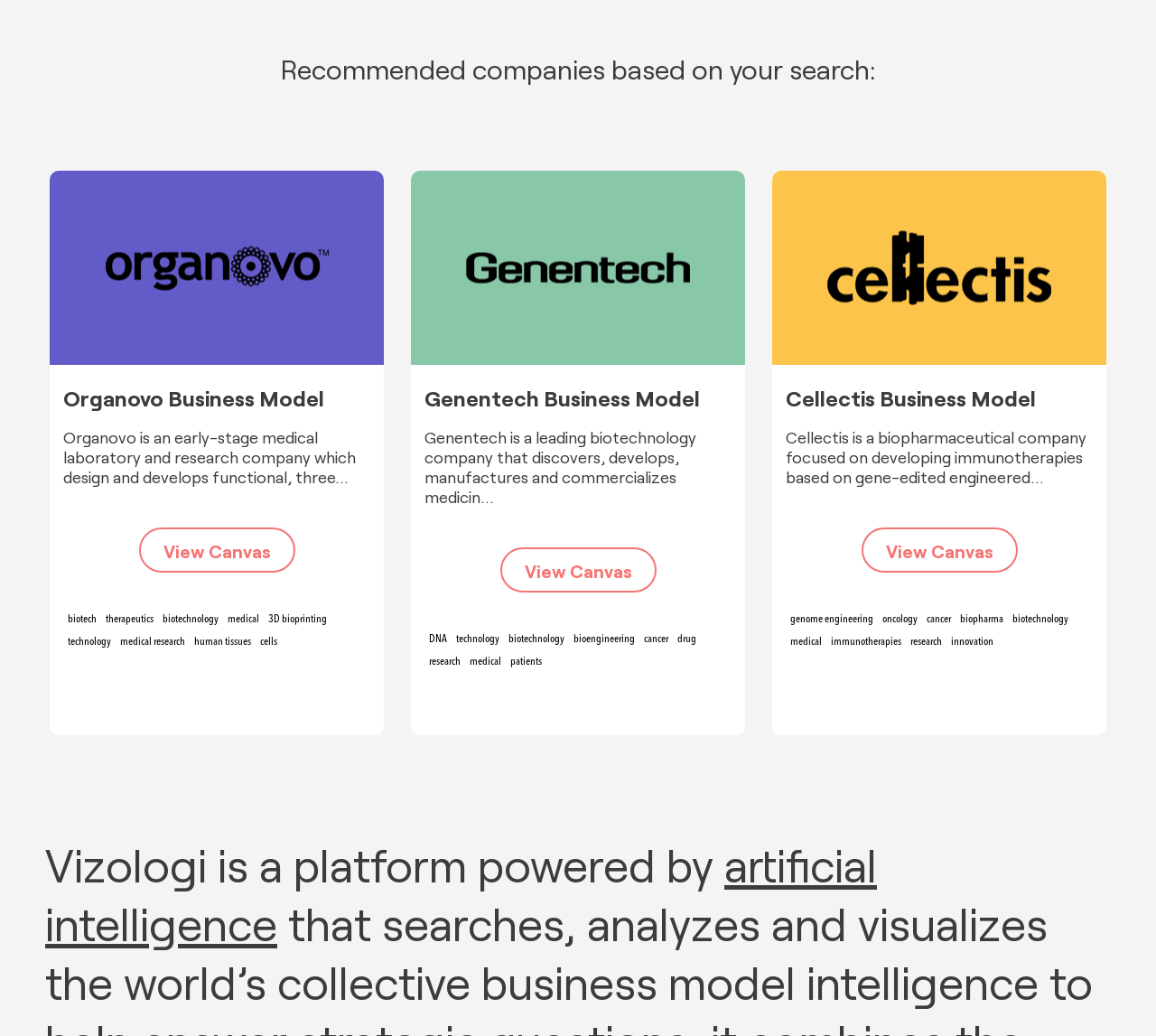Determine the bounding box coordinates for the area that needs to be clicked to fulfill this task: "Discover more about biotechnology". The coordinates must be given as four float numbers between 0 and 1, i.e., [left, top, right, bottom].

[0.133, 0.588, 0.189, 0.61]